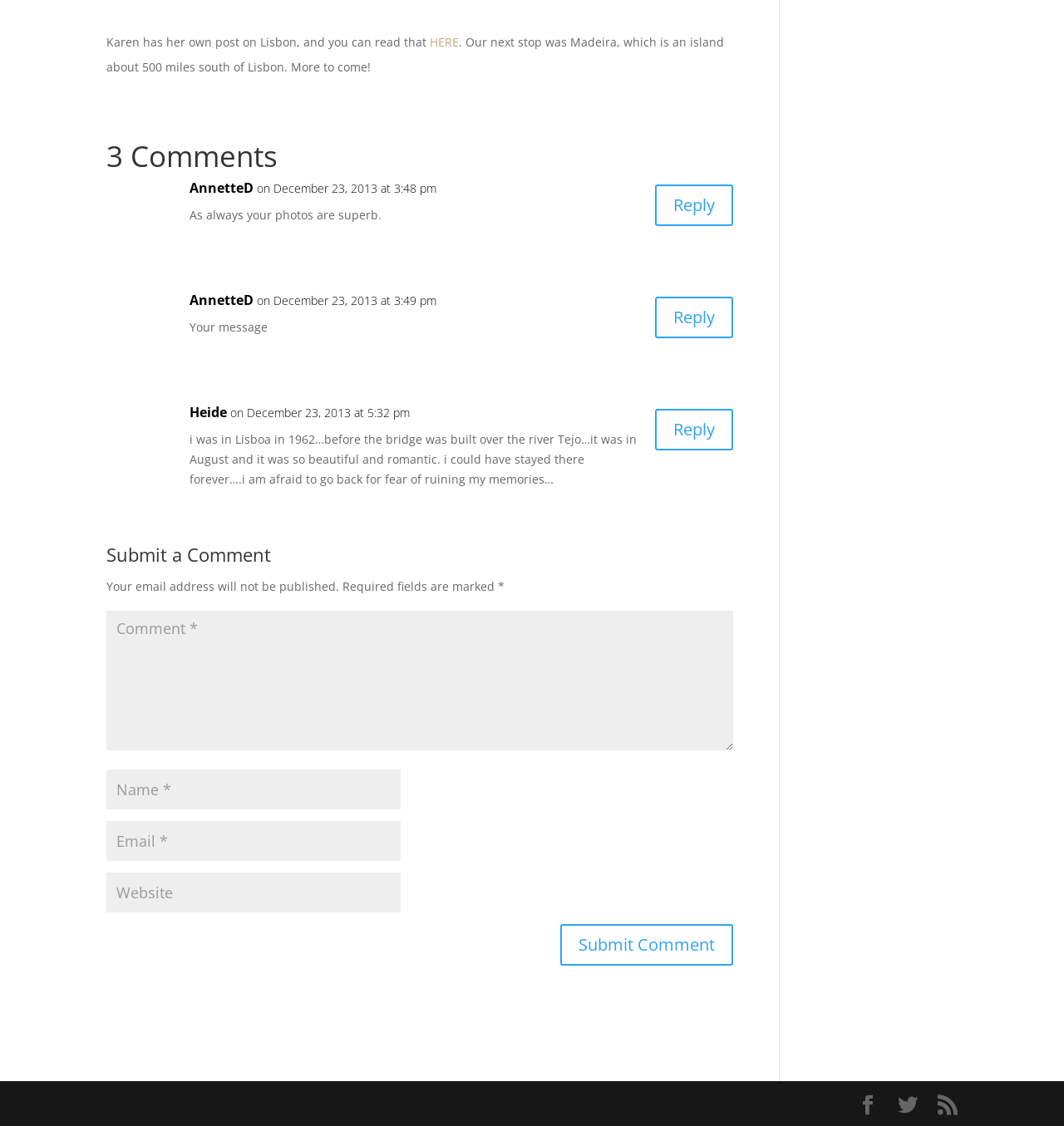Determine the bounding box coordinates for the area that needs to be clicked to fulfill this task: "View cart". The coordinates must be given as four float numbers between 0 and 1, i.e., [left, top, right, bottom].

None